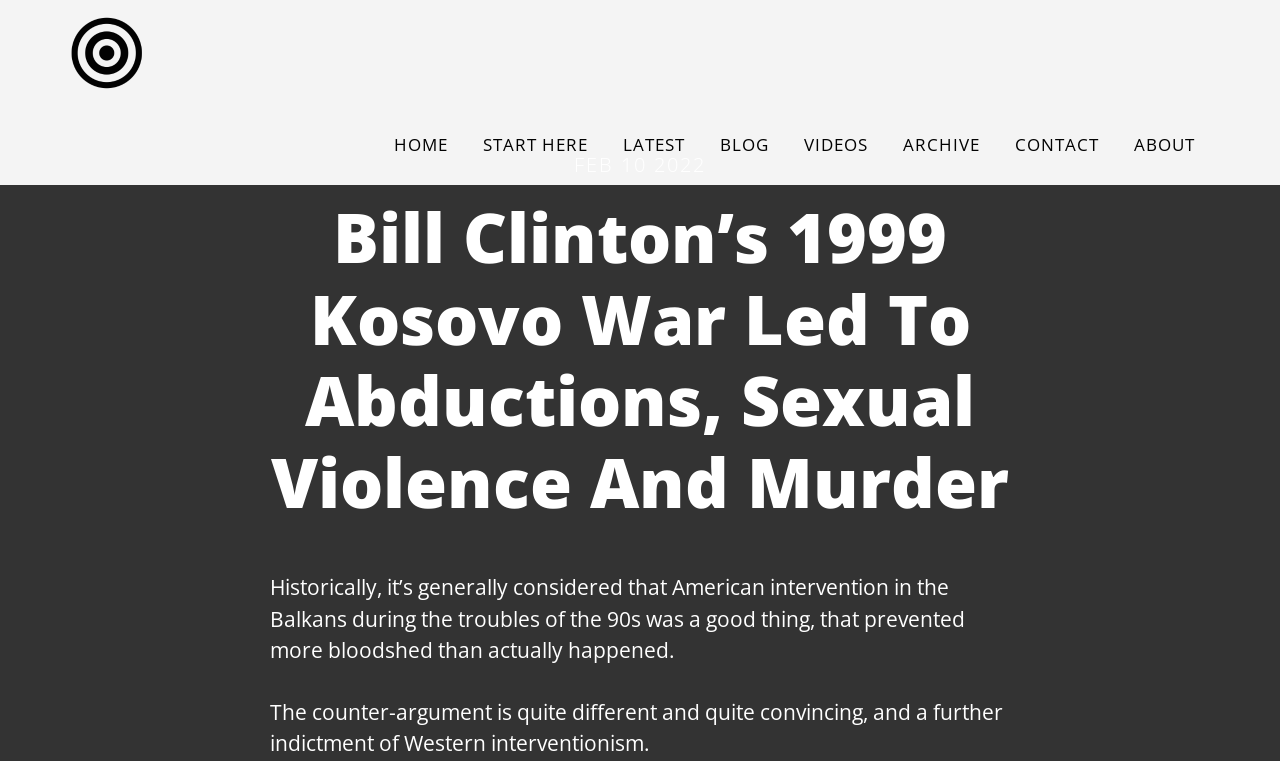Consider the image and give a detailed and elaborate answer to the question: 
How many navigation links are there?

I counted the number of links under the 'Main' navigation section, which includes 'HOME', 'START HERE', 'LATEST', 'BLOG', 'VIDEOS', 'ARCHIVE', 'CONTACT', and 'ABOUT'.